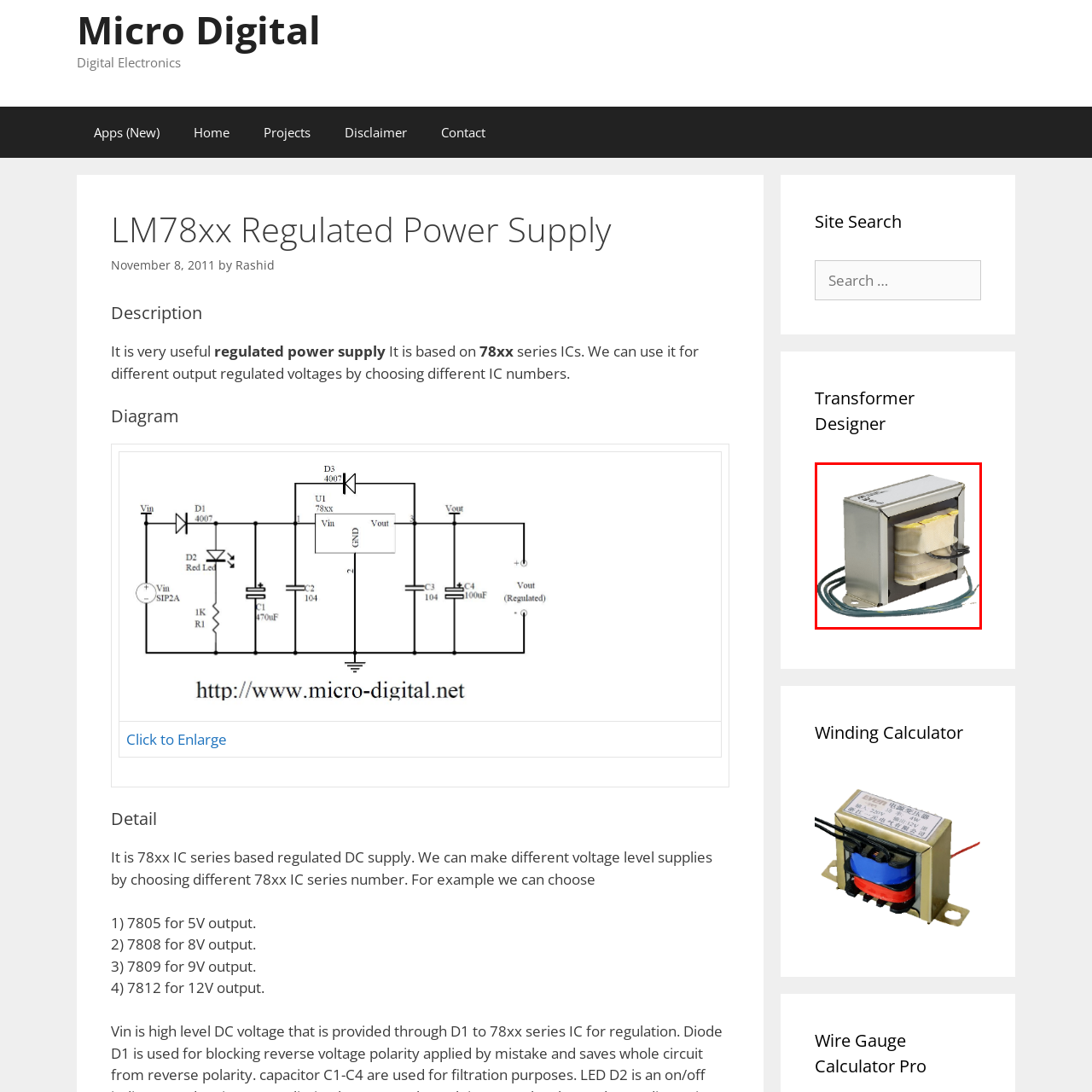What are the wires protruding from the transformer for?
Inspect the image enclosed within the red bounding box and provide a detailed answer to the question, using insights from the image.

The transformer is equipped with wires that protrude from one side, suggesting connections for input and output voltages, which are essential for the transformer's function of transferring electrical energy between circuits.